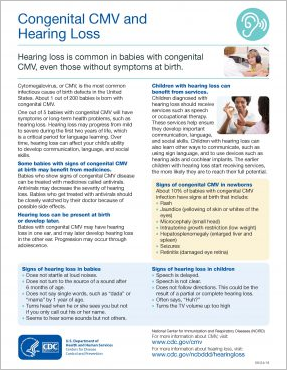Please answer the following question using a single word or phrase: 
What is the purpose of the flyer?

Educating parents and caregivers